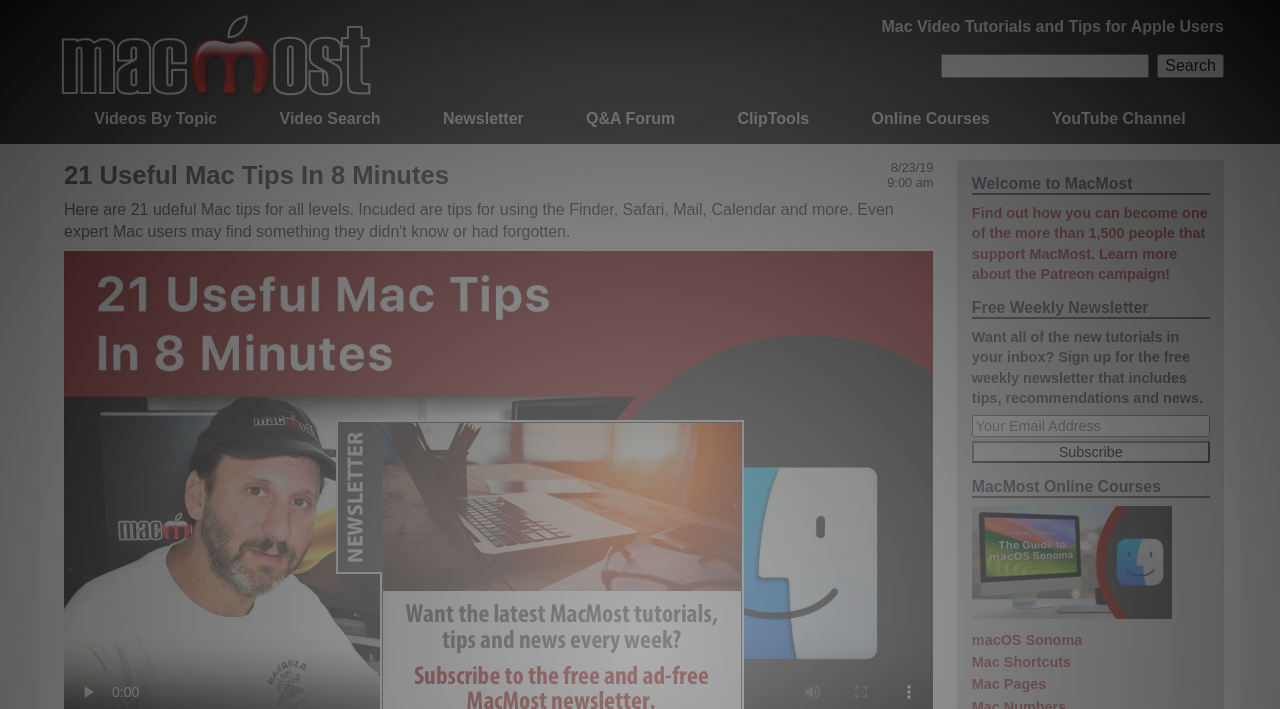What is the purpose of the textbox in the newsletter section?
Please provide a detailed and comprehensive answer to the question.

I examined the newsletter section and found a textbox with a label 'Your Email Address'. The purpose of this textbox is to enter an email address to subscribe to the newsletter.